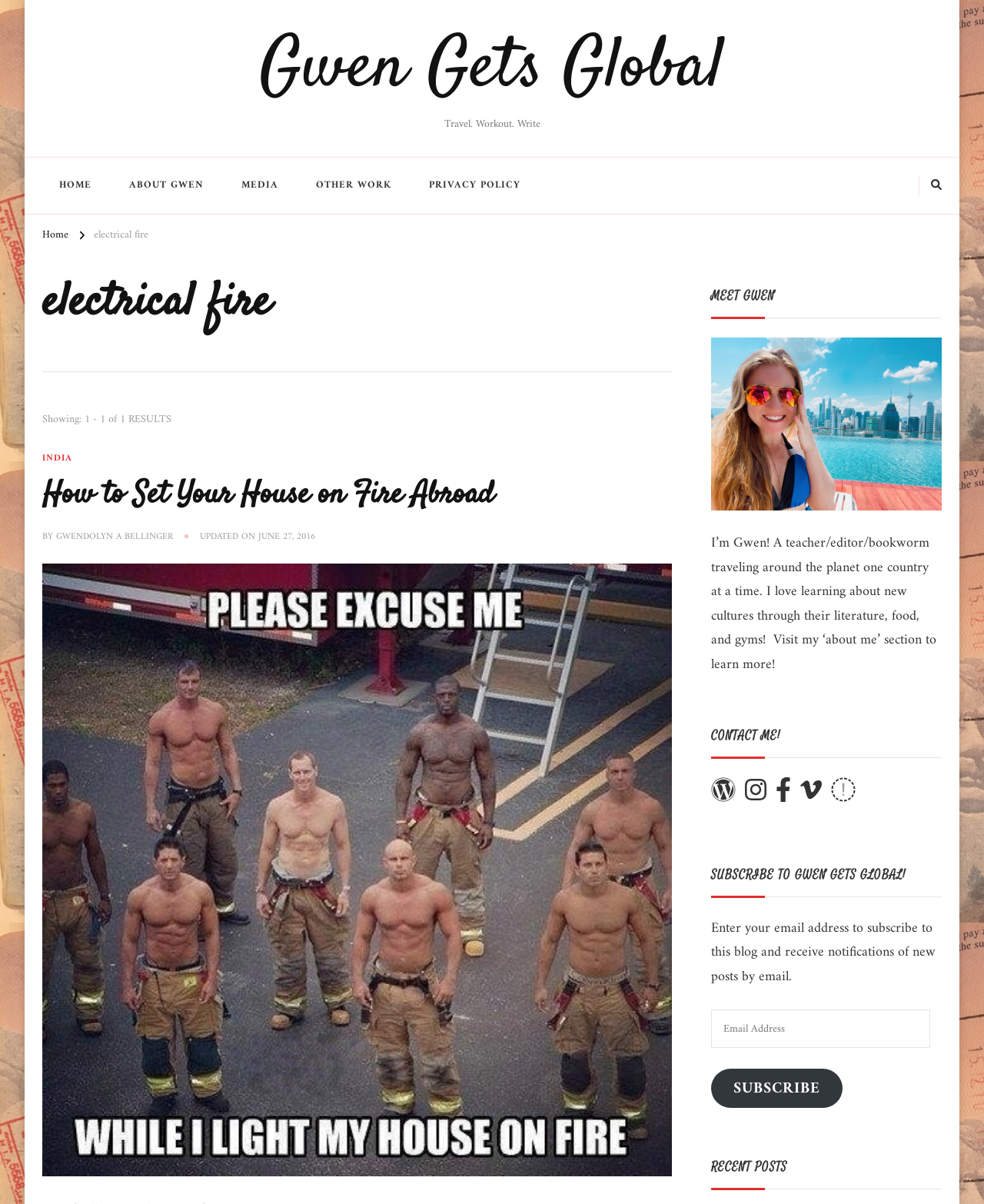Locate the bounding box coordinates of the element I should click to achieve the following instruction: "subscribe to the blog".

[0.723, 0.839, 0.945, 0.87]